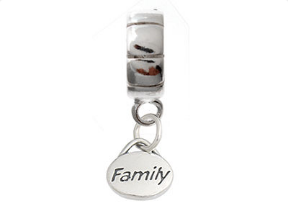What is the material of the charm?
Answer the question with a detailed and thorough explanation.

The caption explicitly states that the charm is 'beautifully crafted silver', indicating that the material of the charm is silver.